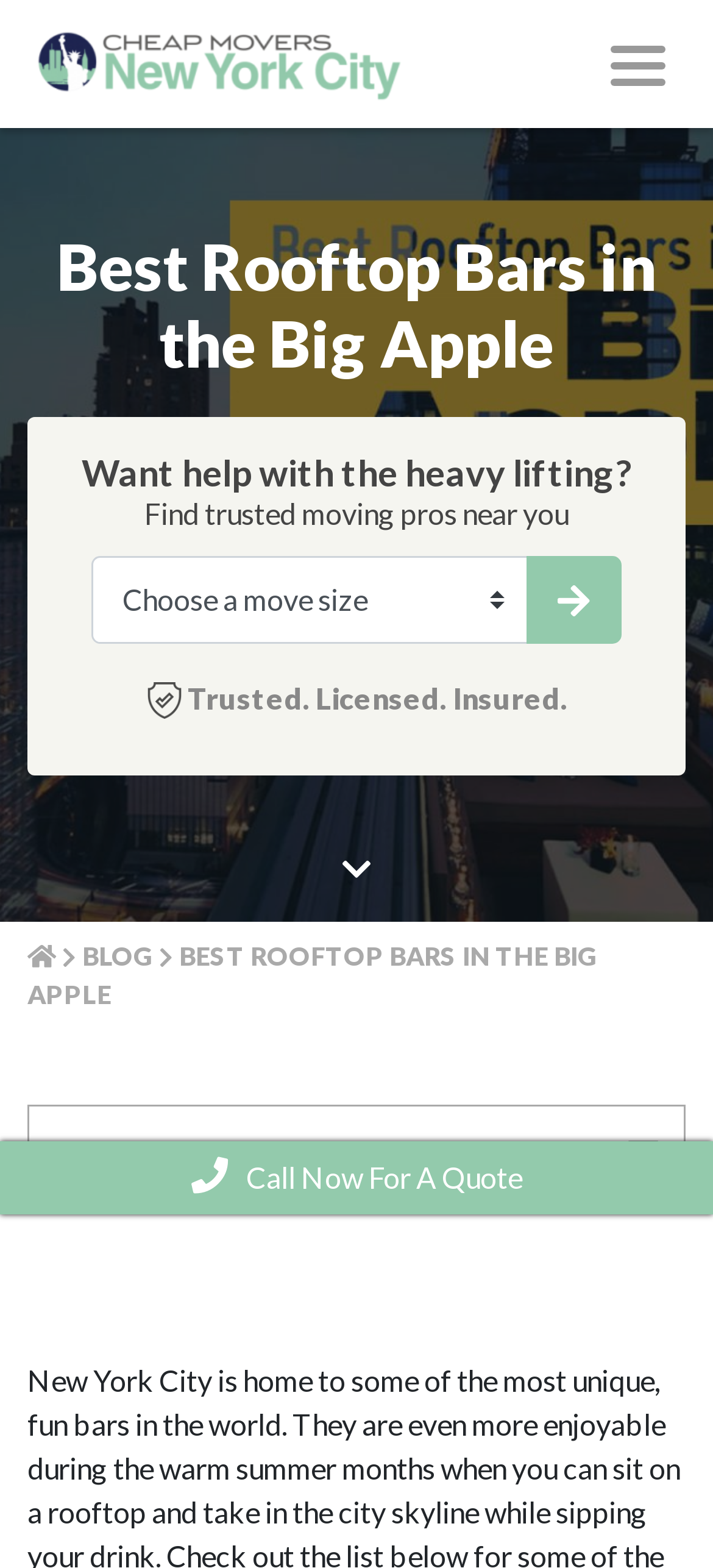What is the icon next to 'Trusted. Licensed. Insured.'?
Relying on the image, give a concise answer in one word or a brief phrase.

Shield-check